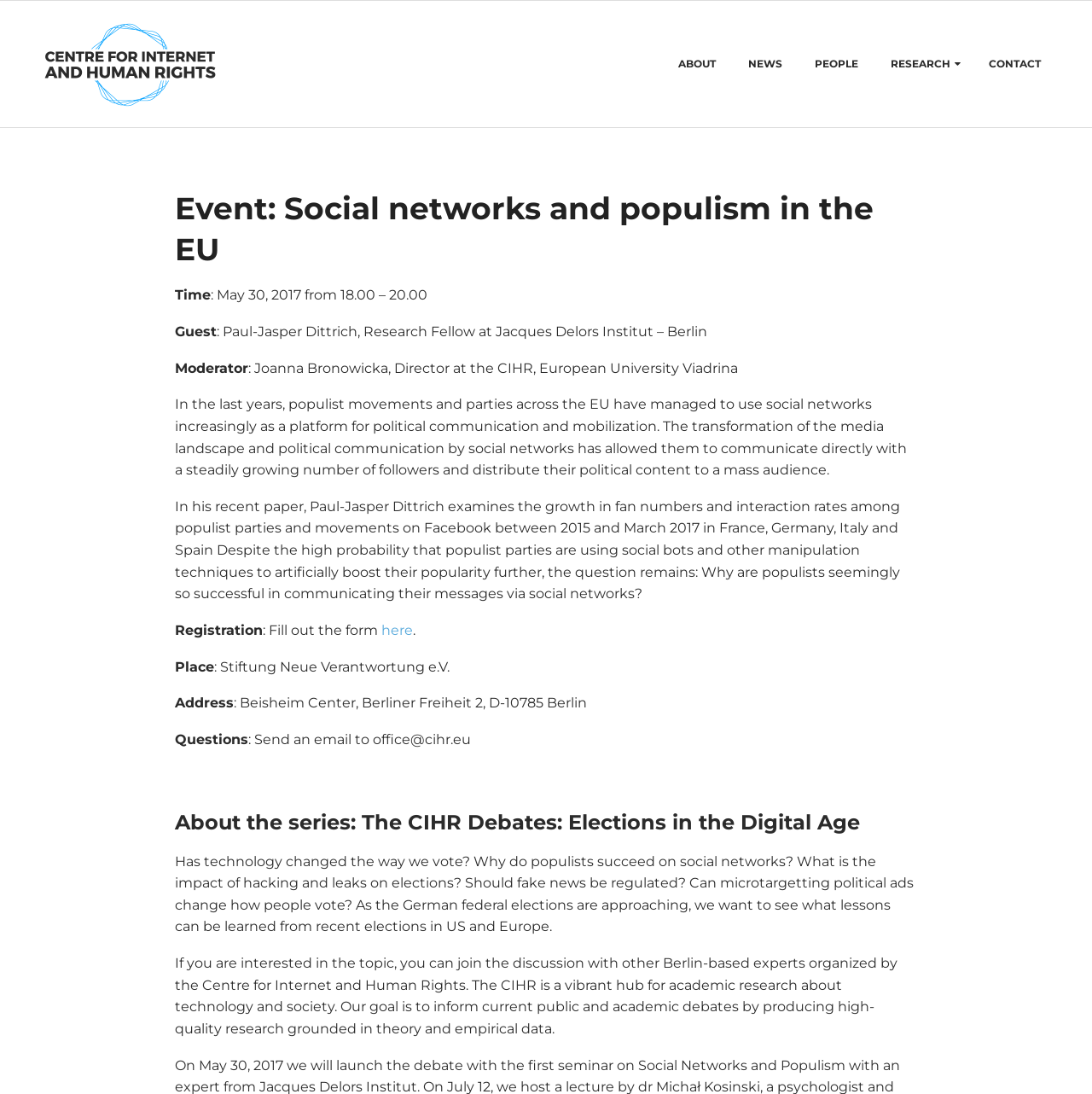Summarize the webpage comprehensively, mentioning all visible components.

The webpage appears to be an event page for a seminar on social networks and populism in the EU, organized by the Centre for Internet & Human Rights. At the top of the page, there is a logo image and a link to the organization's homepage. Below the logo, there is a primary navigation menu with links to different sections of the website, including "ABOUT", "NEWS", "PEOPLE", "RESEARCH", and "CONTACT".

The main content of the page is divided into sections, with headings and paragraphs of text. The first section is an event description, which includes the title "Event: Social networks and populism in the EU", the date and time of the event, and information about the guest speaker and moderator. The text describes the topic of the seminar, which is the use of social networks by populist movements and parties in the EU.

Below the event description, there are sections with details about the event, including the registration process, the location, and contact information for questions. There is also a section about the series of debates organized by the Centre for Internet & Human Rights, which includes a brief description of the topic and an invitation to join the discussion.

Throughout the page, there are several links to other pages or resources, including a link to register for the event and a link to the organization's email address. The text is well-organized and easy to read, with clear headings and concise paragraphs.